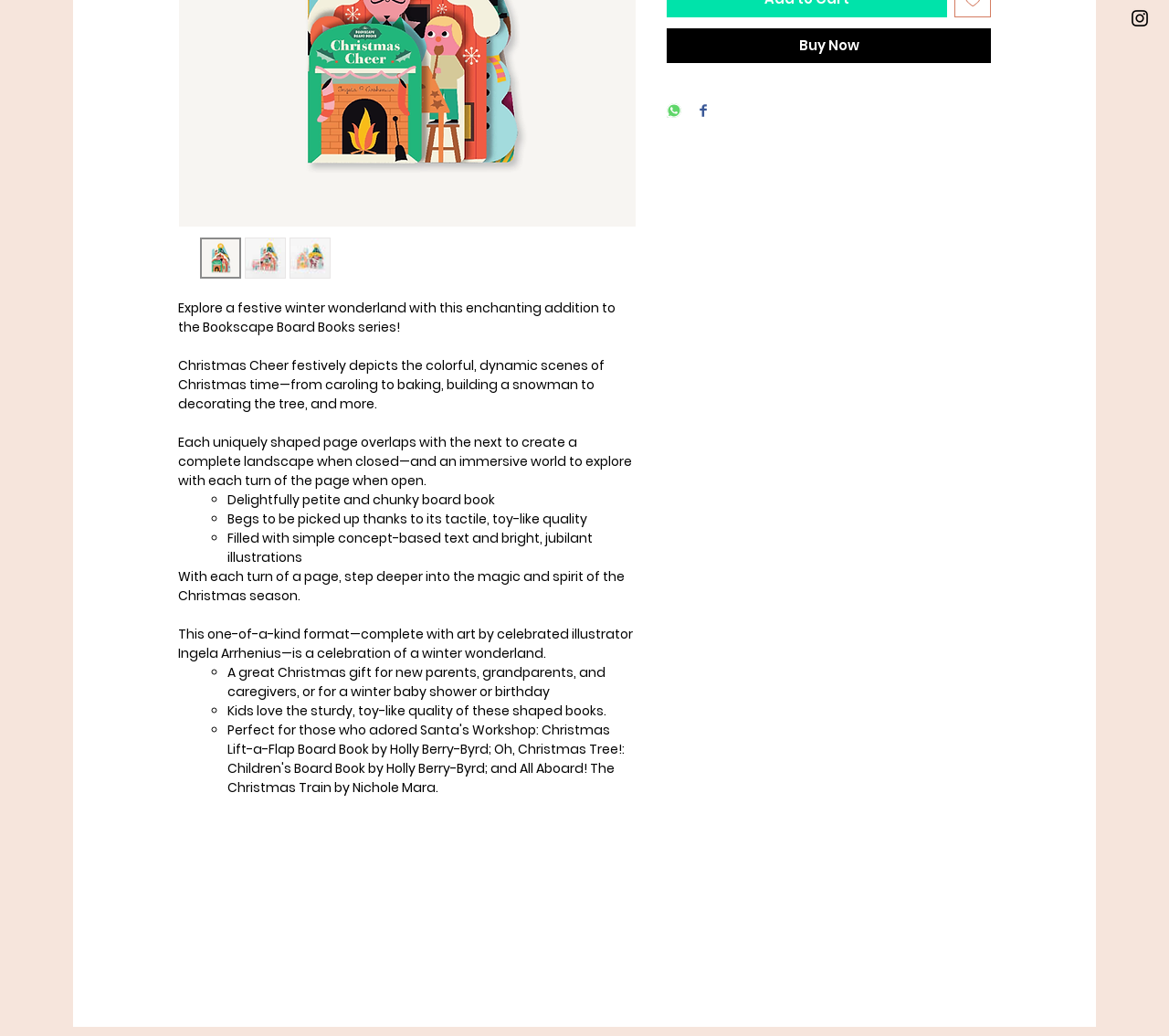Given the webpage screenshot, identify the bounding box of the UI element that matches this description: "aria-label="Black Instagram Icon"".

[0.966, 0.007, 0.984, 0.028]